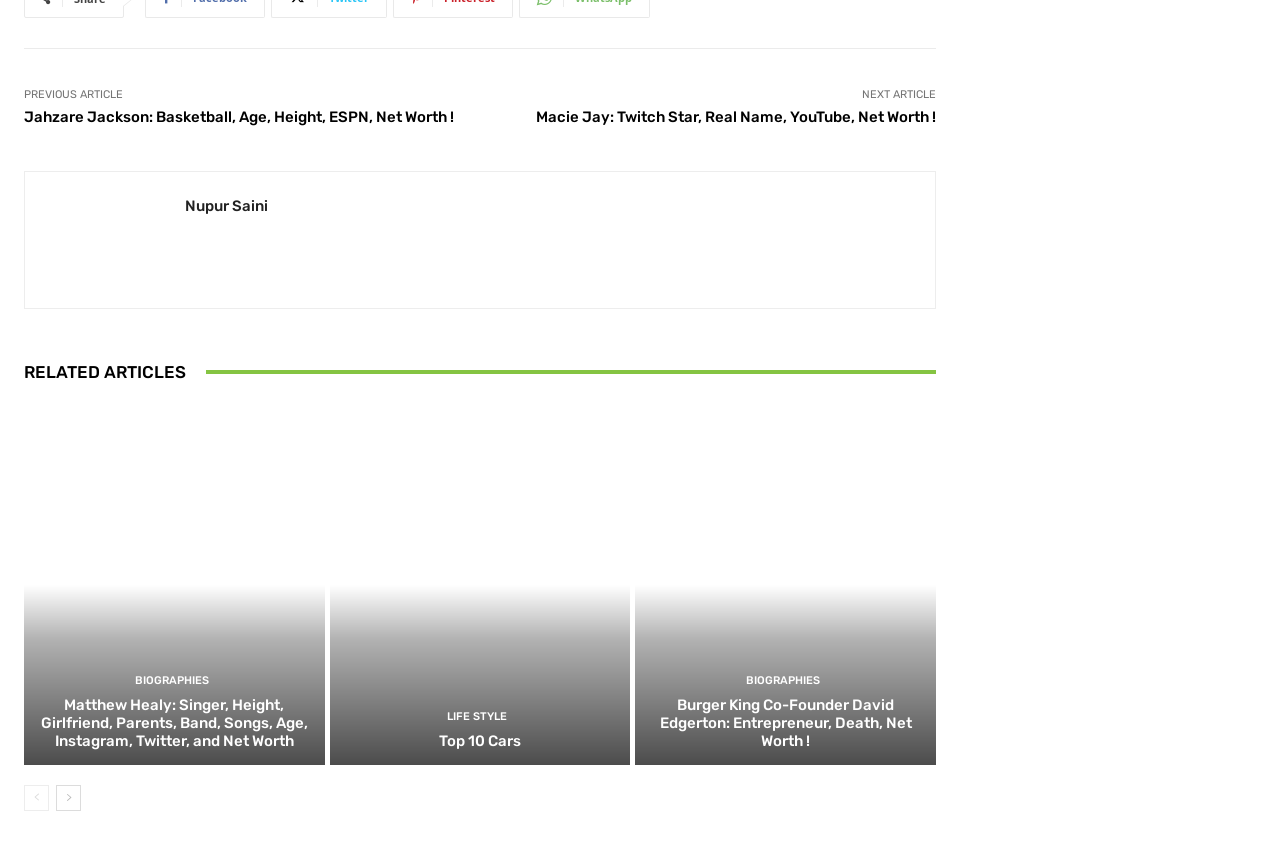What is the category of the article 'Burger King Co-Founder David Edgerton: Entrepreneur, Death, Net Worth!'?
Using the image provided, answer with just one word or phrase.

BIOGRAPHIES